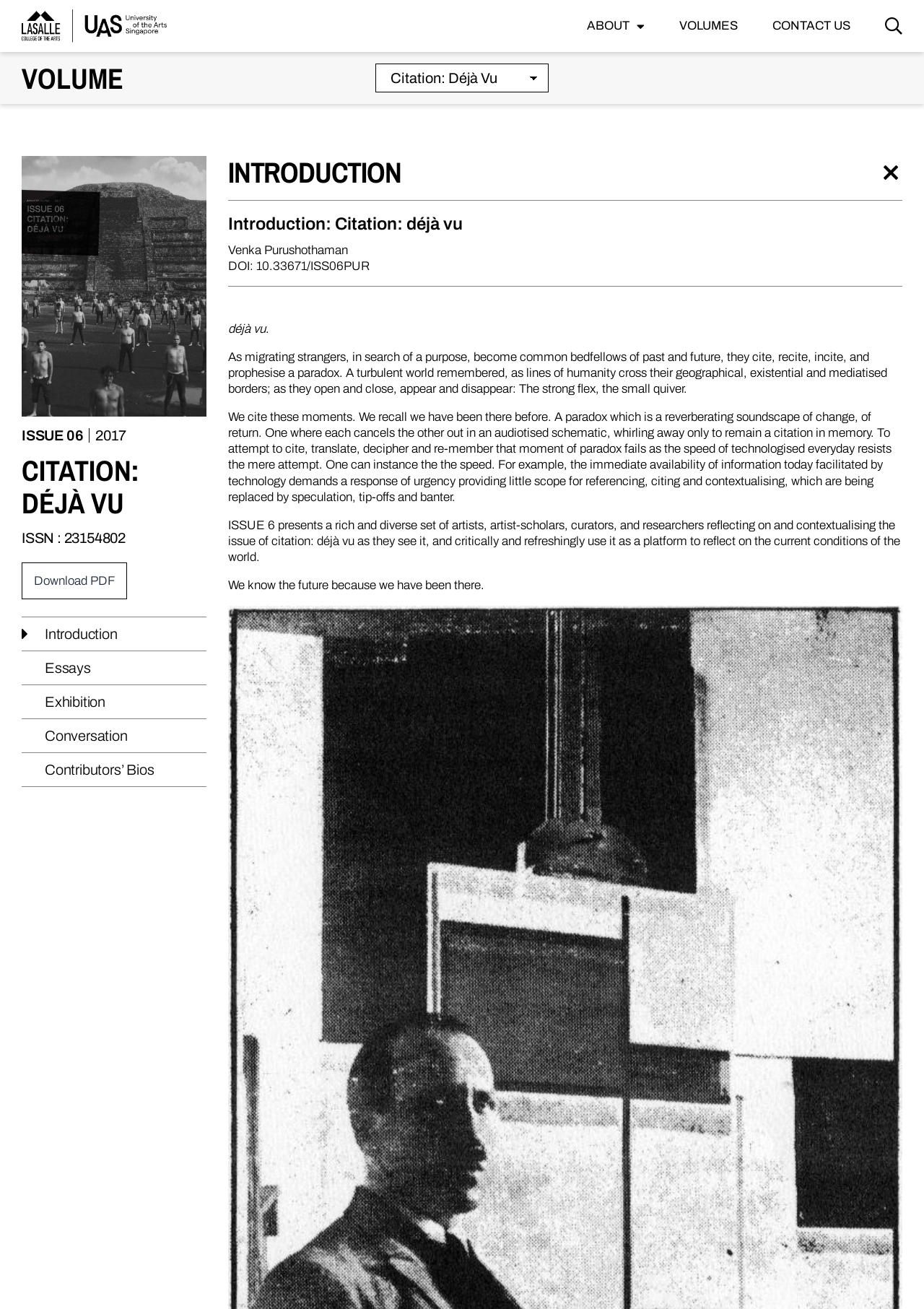Pinpoint the bounding box coordinates of the area that must be clicked to complete this instruction: "View VOLUMES".

[0.735, 0.008, 0.798, 0.032]